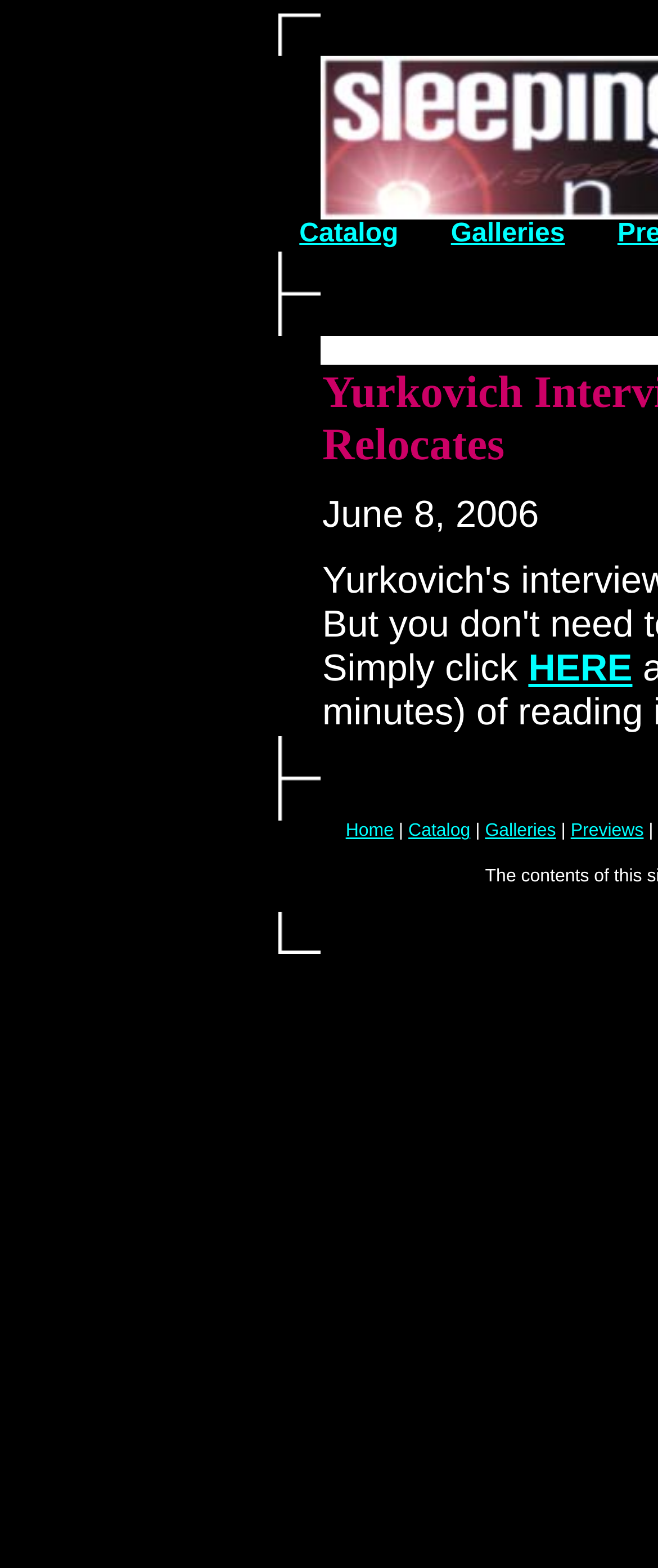Provide a brief response to the question below using a single word or phrase: 
What is the text of the link below the first image?

HERE